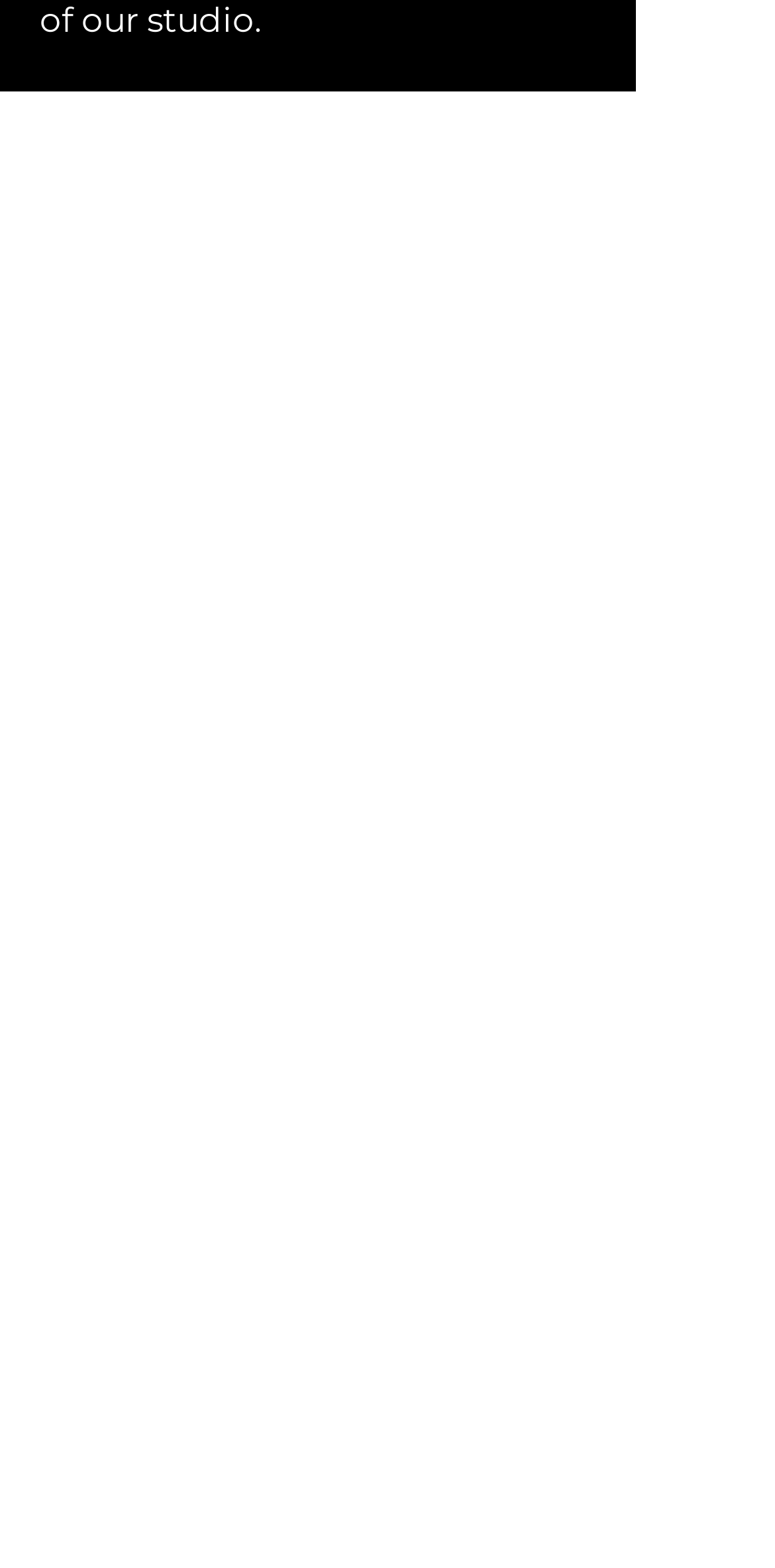From the screenshot, find the bounding box of the UI element matching this description: "blackwidowpolearts@gmail.com". Supply the bounding box coordinates in the form [left, top, right, bottom], each a float between 0 and 1.

[0.026, 0.592, 0.759, 0.617]